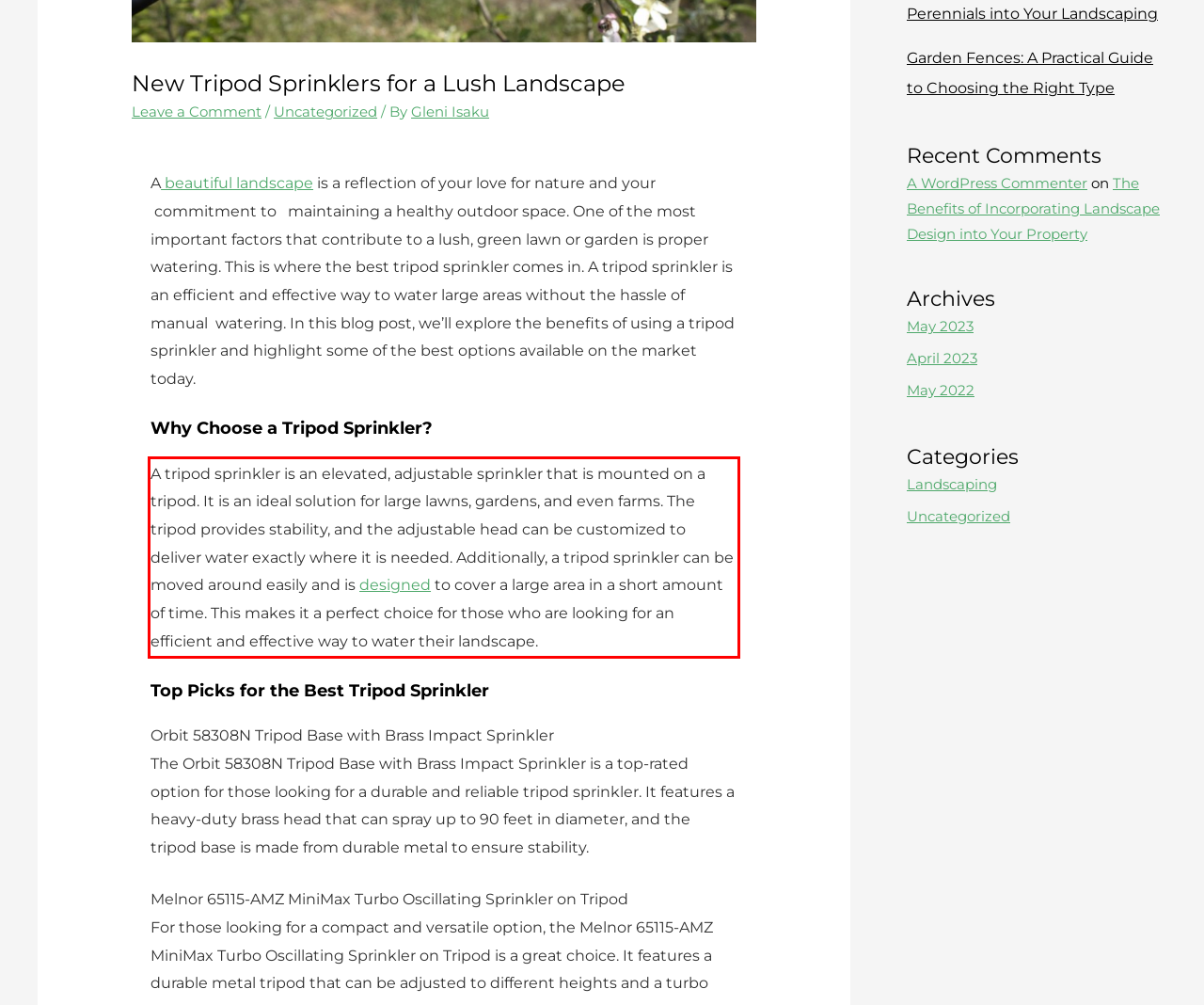Look at the provided screenshot of the webpage and perform OCR on the text within the red bounding box.

A tripod sprinkler is an elevated, adjustable sprinkler that is mounted on a tripod. It is an ideal solution for large lawns, gardens, and even farms. The tripod provides stability, and the adjustable head can be customized to deliver water exactly where it is needed. Additionally, a tripod sprinkler can be moved around easily and is designed to cover a large area in a short amount of time. This makes it a perfect choice for those who are looking for an efficient and effective way to water their landscape.